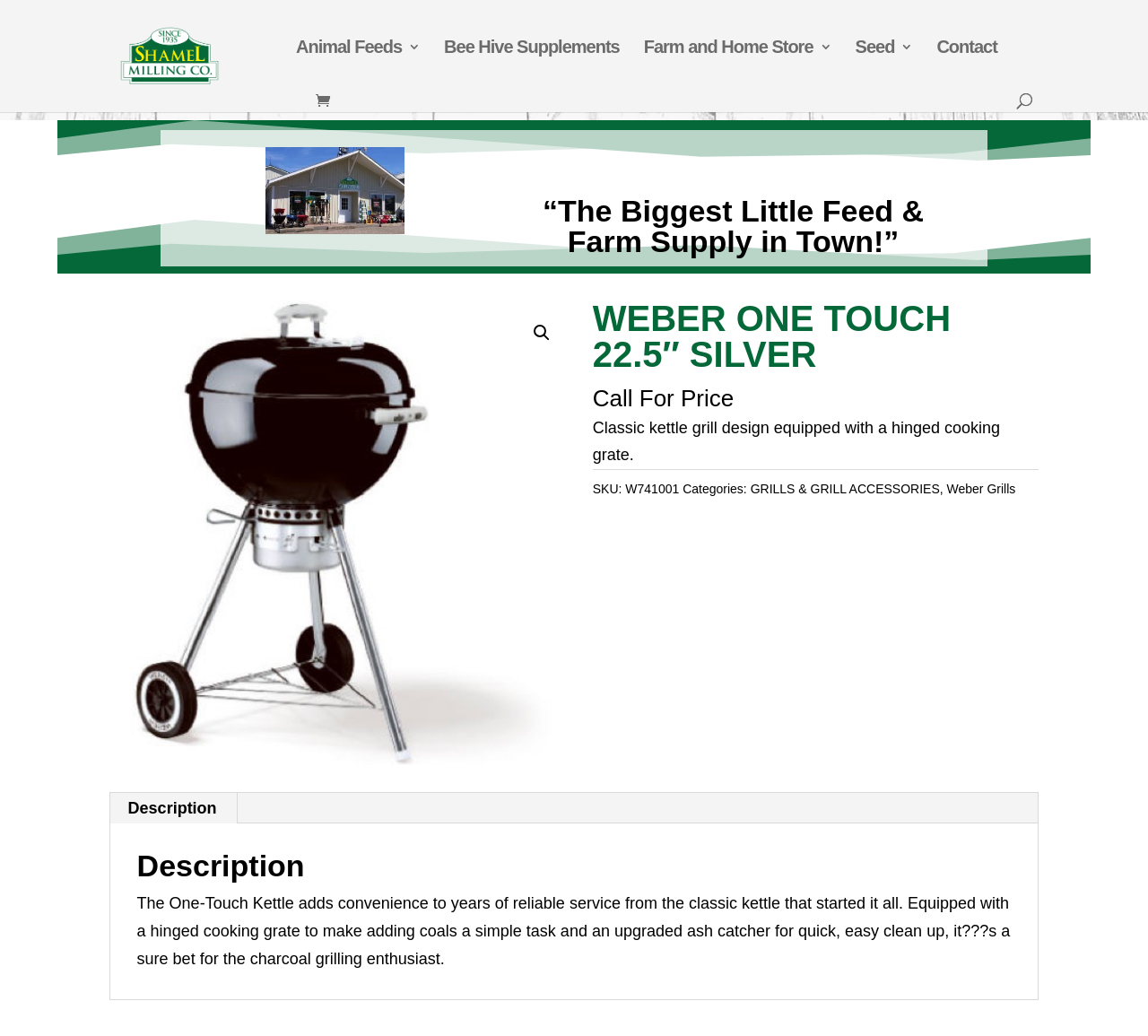Please find the bounding box coordinates of the clickable region needed to complete the following instruction: "Go to GRILLS & GRILL ACCESSORIES". The bounding box coordinates must consist of four float numbers between 0 and 1, i.e., [left, top, right, bottom].

[0.654, 0.465, 0.819, 0.479]